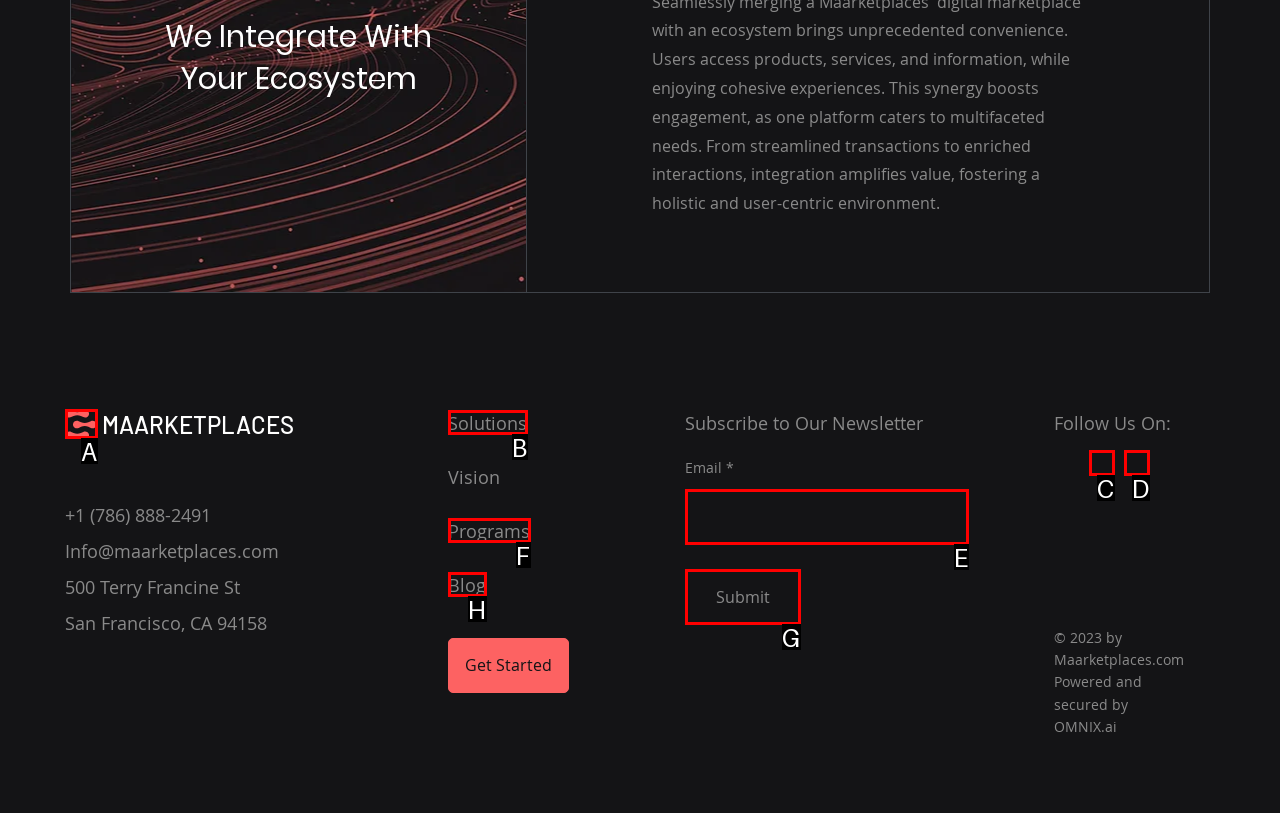Which lettered option should be clicked to achieve the task: Click on the 'Solutions' link? Choose from the given choices.

B